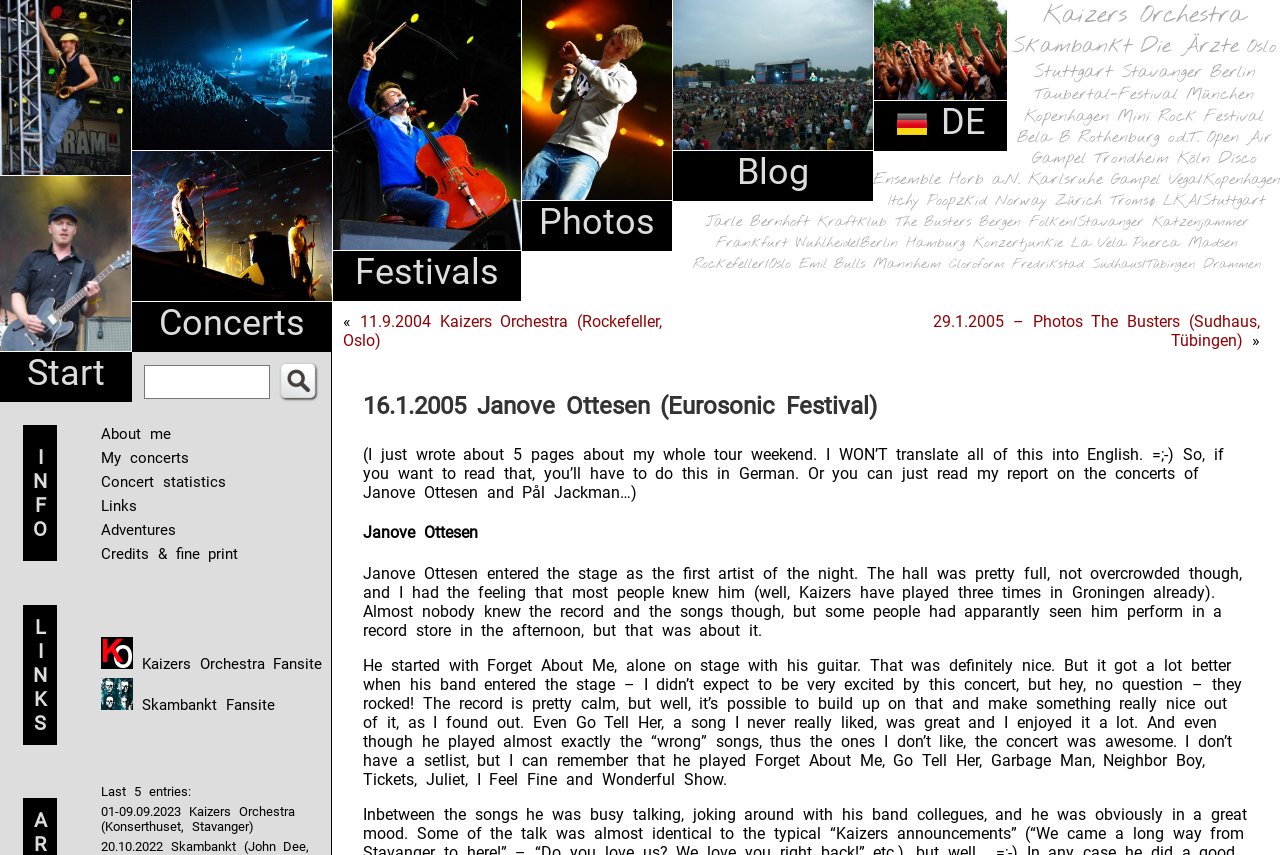Predict the bounding box of the UI element based on this description: "Open Air Gampel".

[0.806, 0.149, 0.993, 0.198]